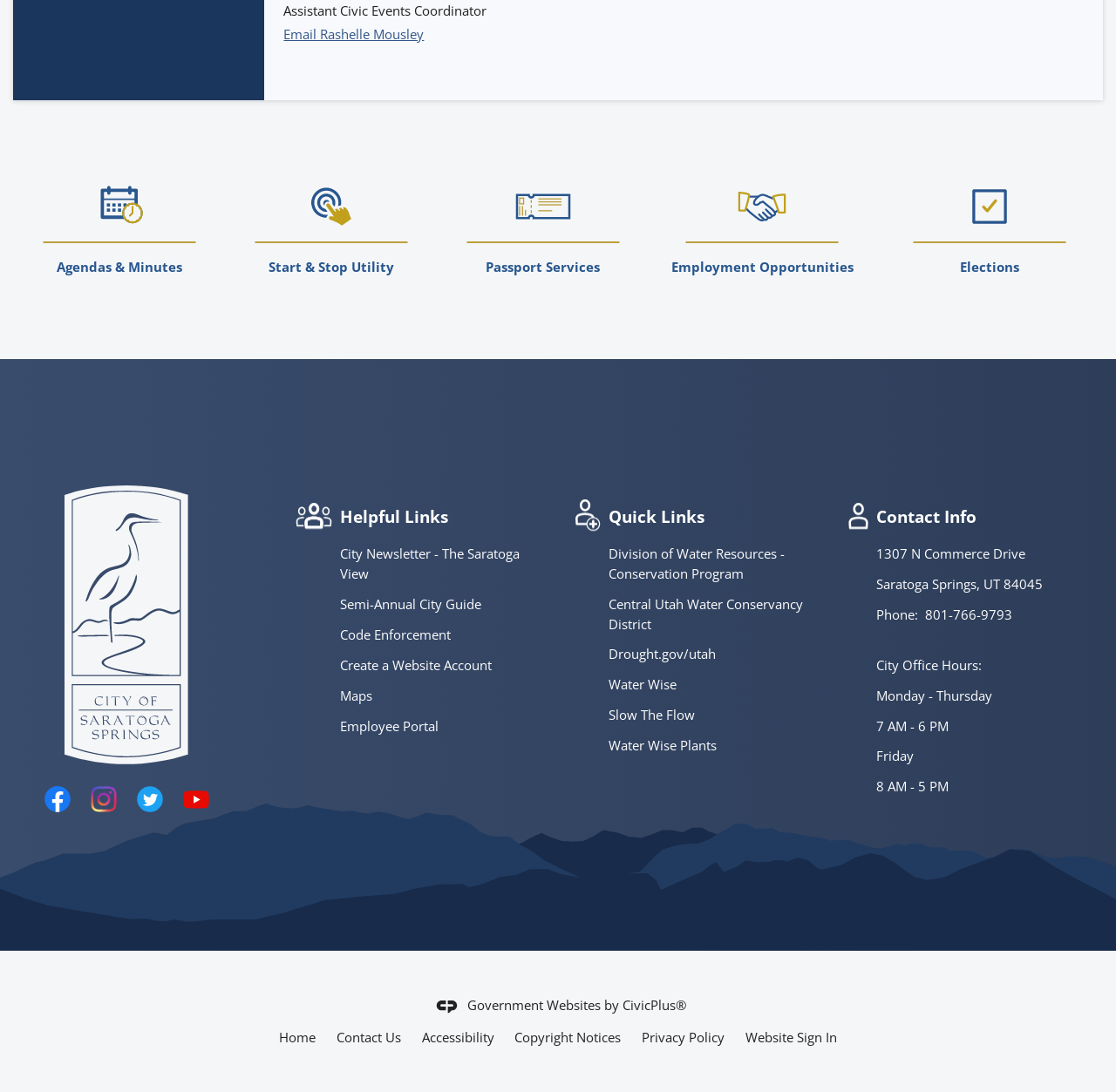Based on the provided description, "Quick Links", find the bounding box of the corresponding UI element in the screenshot.

[0.545, 0.463, 0.631, 0.483]